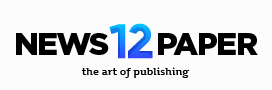What color tone is used in the logo's gradient?
Using the screenshot, give a one-word or short phrase answer.

blue